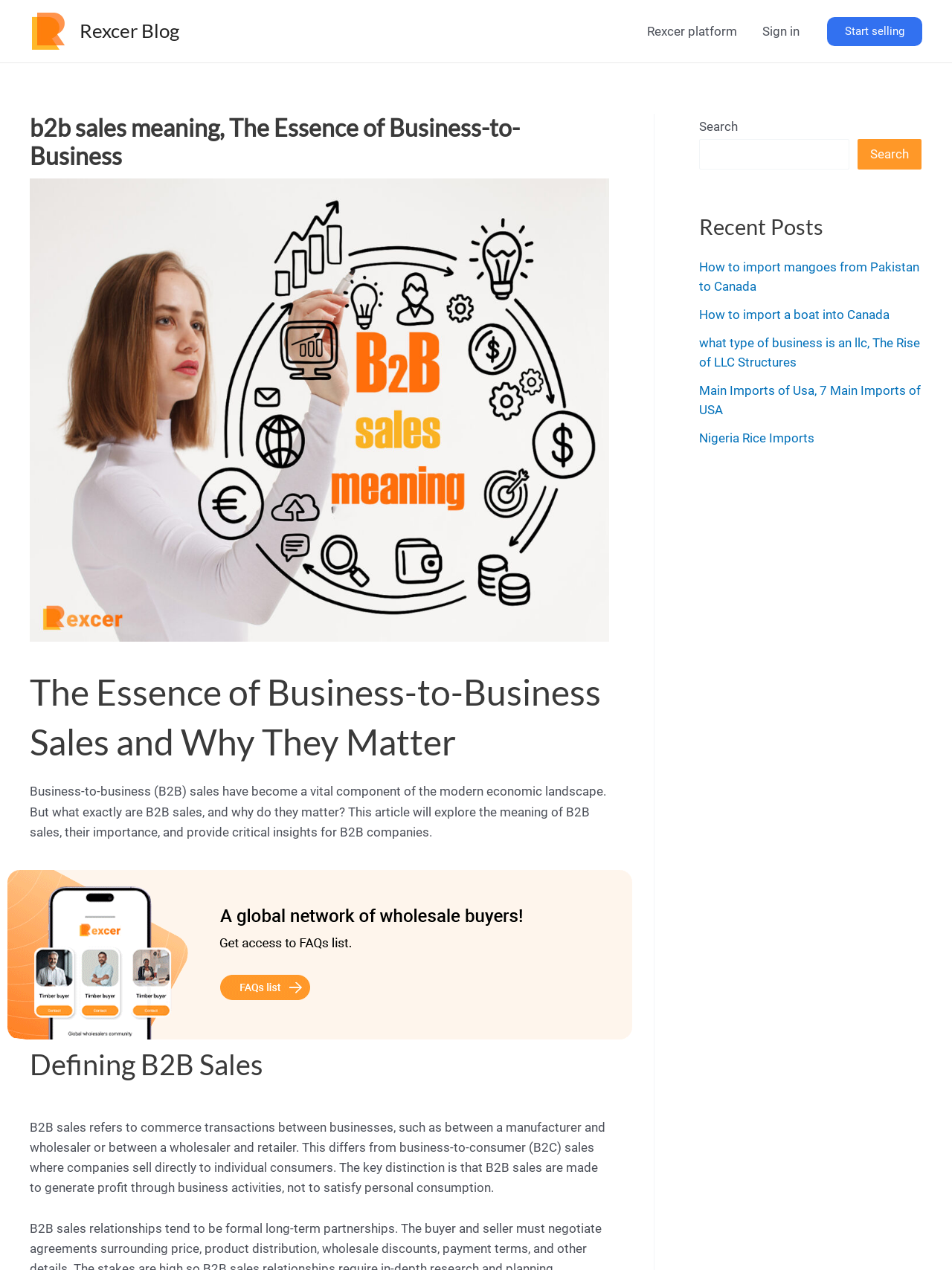Bounding box coordinates are given in the format (top-left x, top-left y, bottom-right x, bottom-right y). All values should be floating point numbers between 0 and 1. Provide the bounding box coordinate for the UI element described as: Nigeria Rice Imports

[0.734, 0.339, 0.855, 0.351]